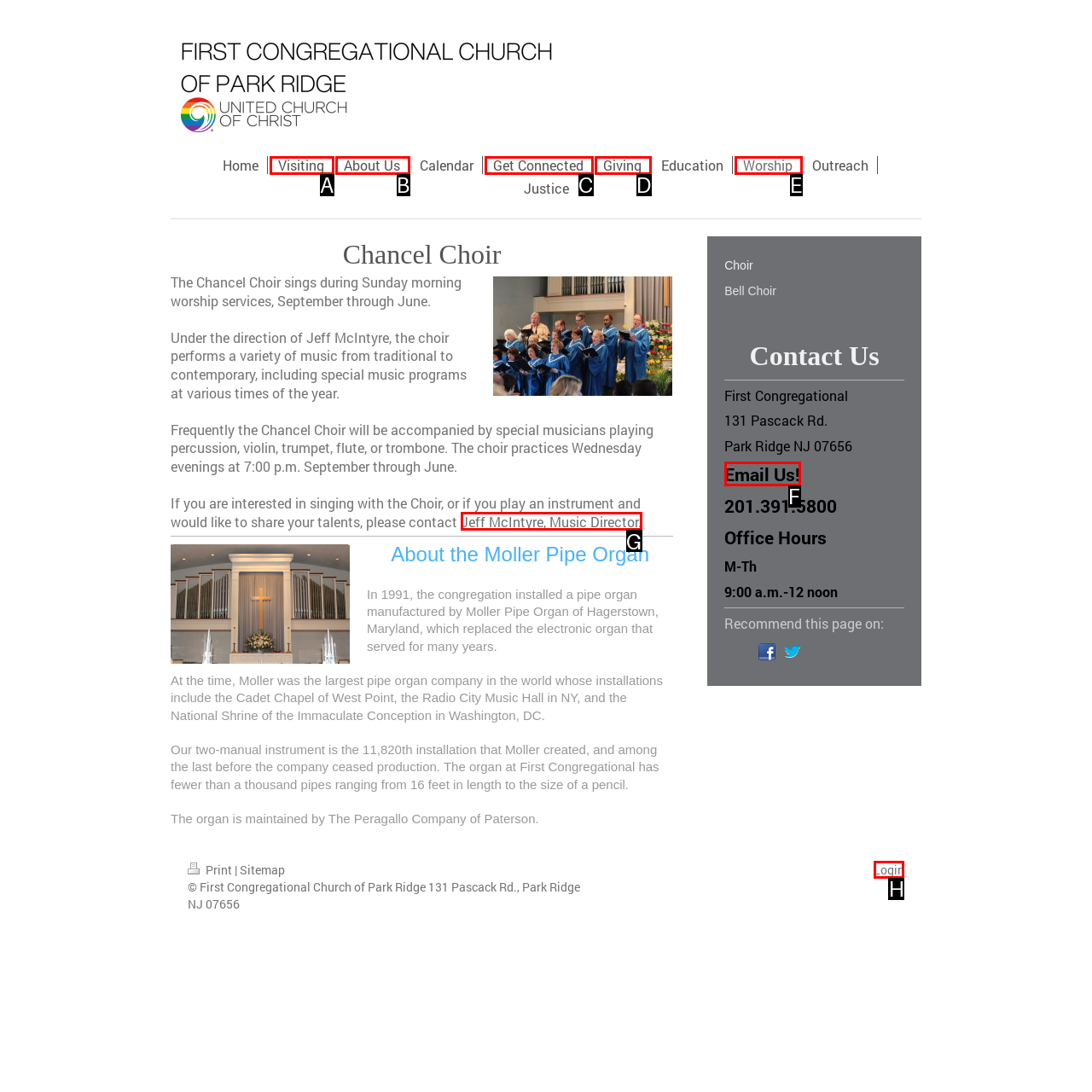Select the appropriate HTML element that needs to be clicked to execute the following task: Login to the website. Respond with the letter of the option.

H